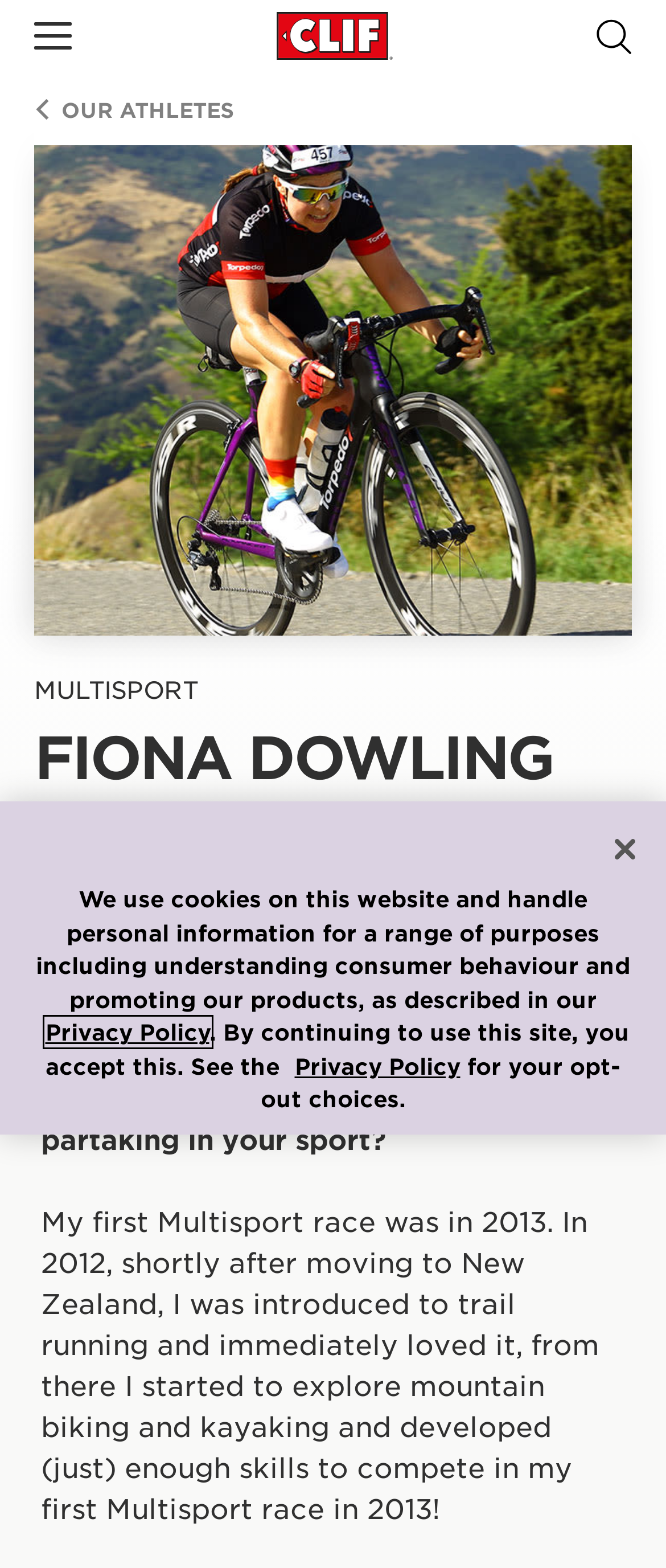What year did Fiona Dowling start competing in Multisport?
Based on the visual content, answer with a single word or a brief phrase.

2013